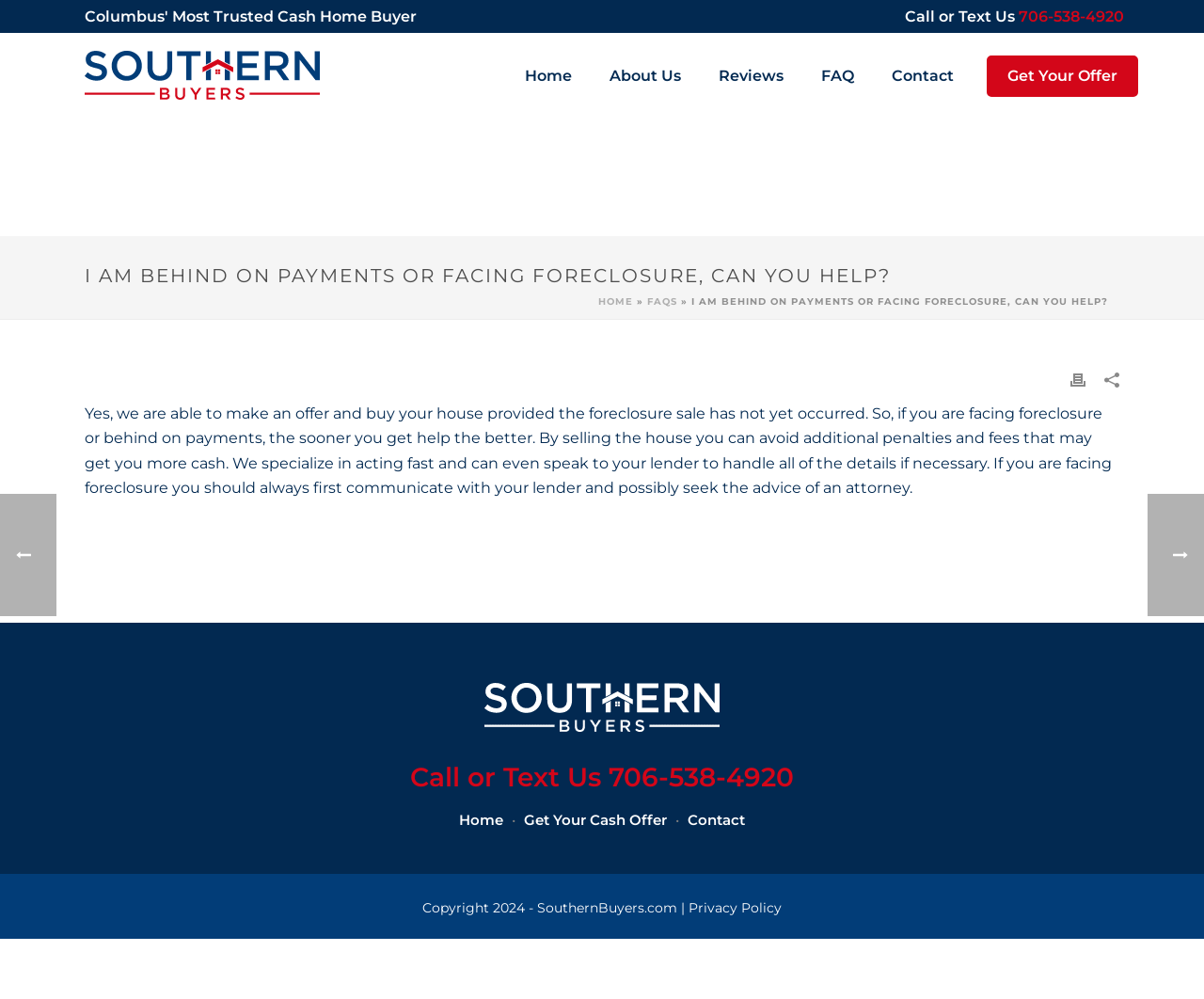Please find the bounding box coordinates for the clickable element needed to perform this instruction: "Call or text the phone number".

[0.757, 0.008, 0.851, 0.025]